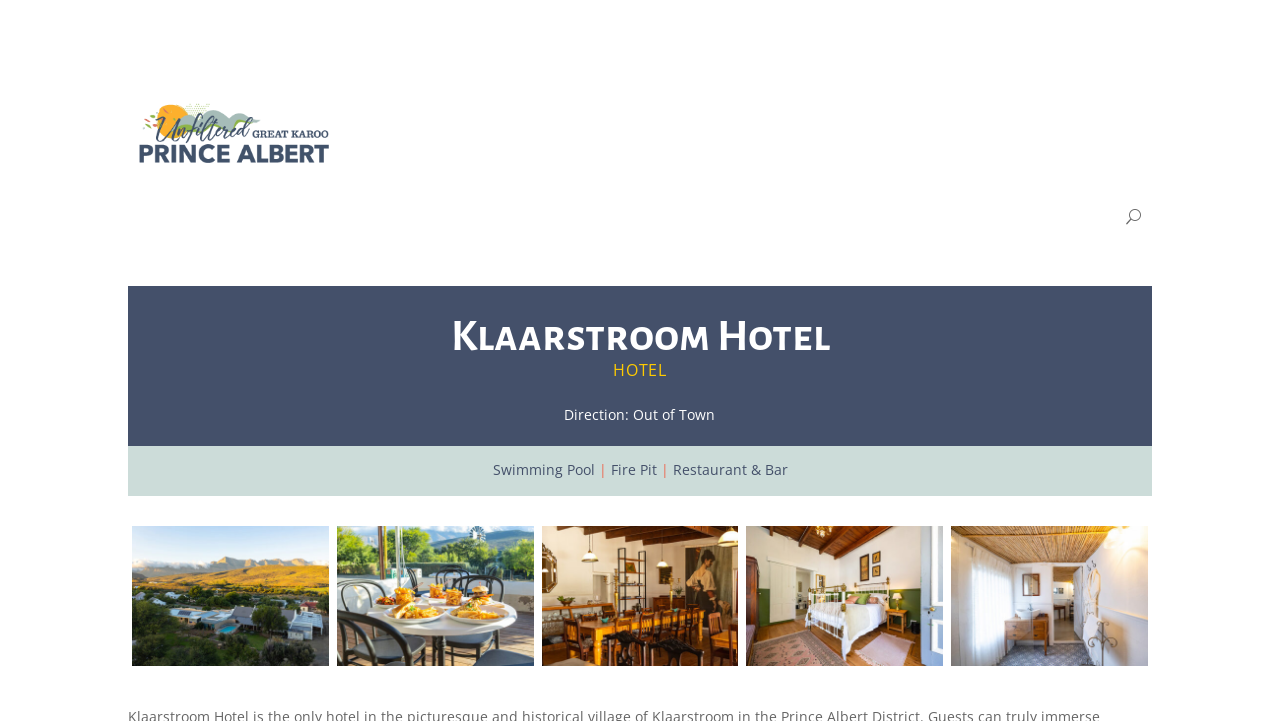Respond with a single word or phrase:
What is the location of the hotel?

Prince Albert District